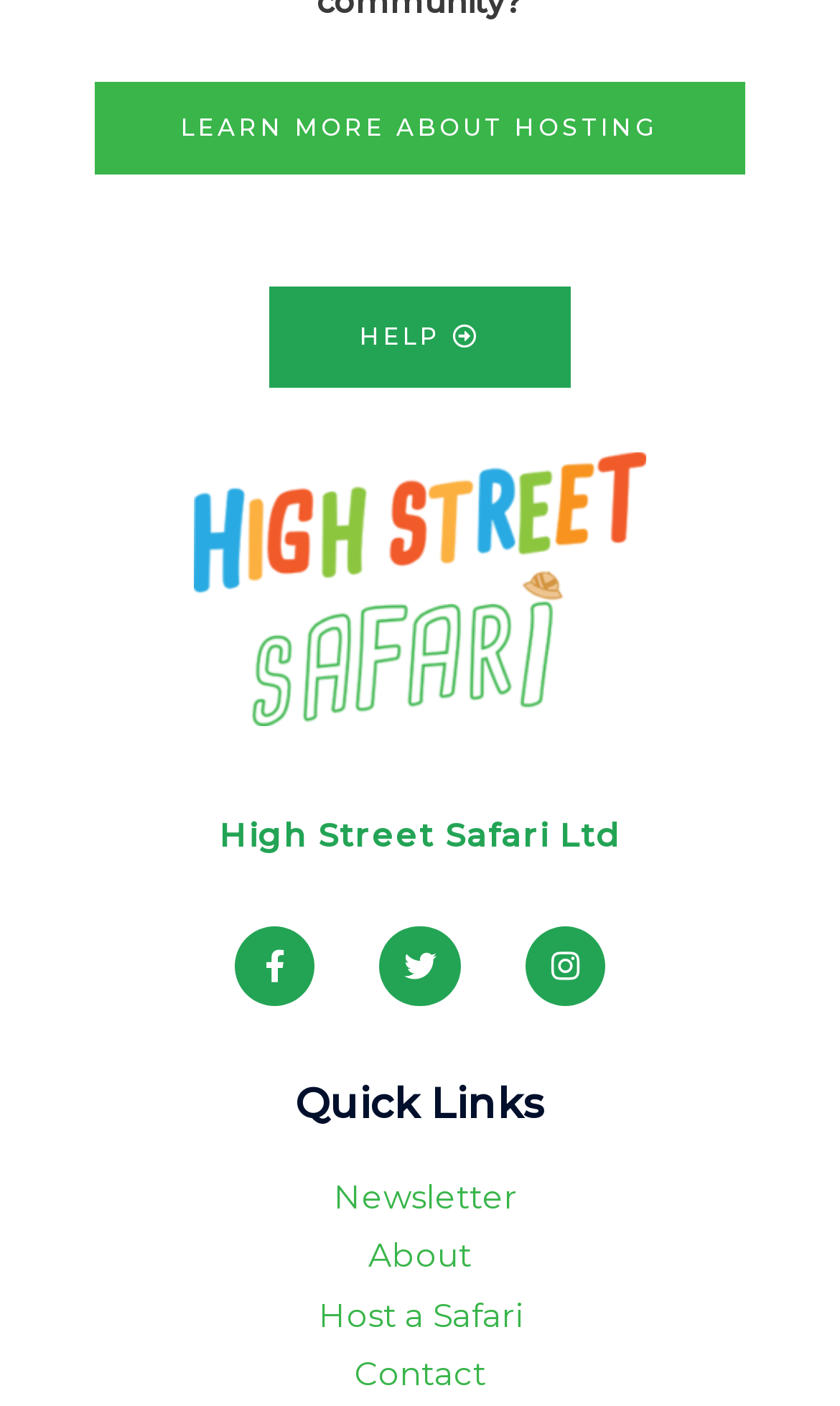Utilize the details in the image to give a detailed response to the question: What is the name of the company?

The company name can be found in the heading element with the text 'High Street Safari Ltd' which is located at the top of the webpage.